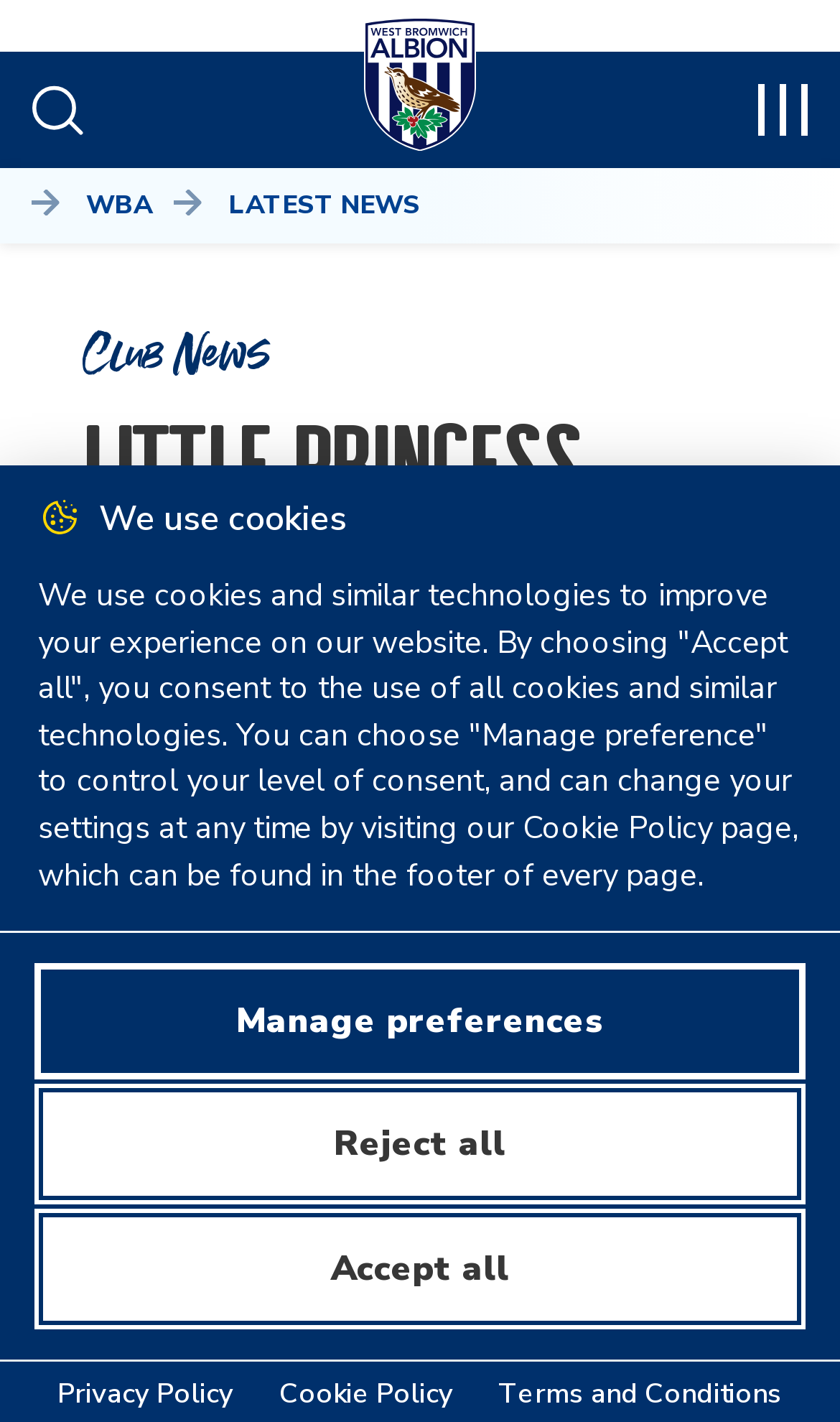Respond with a single word or phrase to the following question: What is the purpose of the event mentioned?

Charity collection